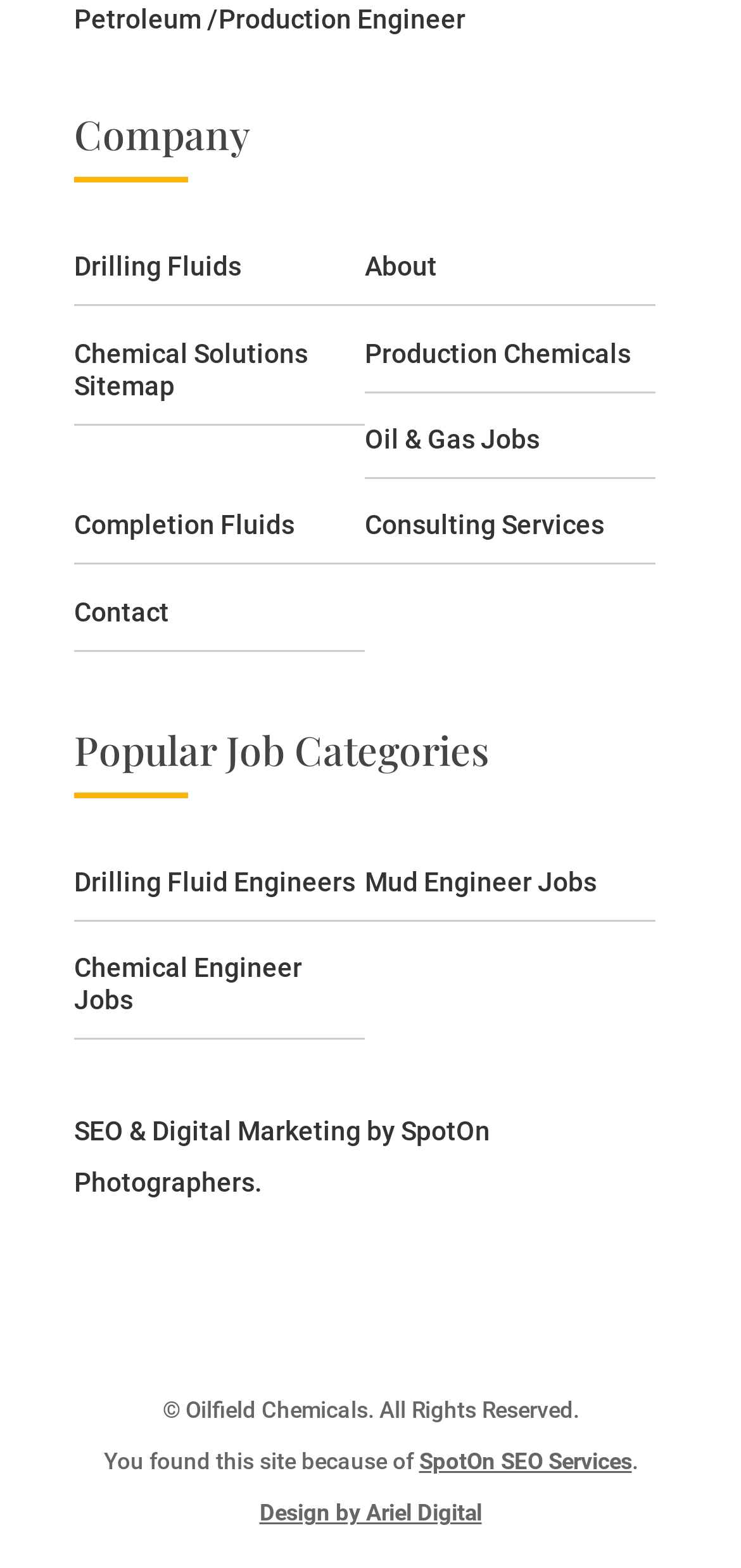Using the webpage screenshot, find the UI element described by Oil & Gas Jobs. Provide the bounding box coordinates in the format (top-left x, top-left y, bottom-right x, bottom-right y), ensuring all values are floating point numbers between 0 and 1.

[0.492, 0.27, 0.728, 0.29]